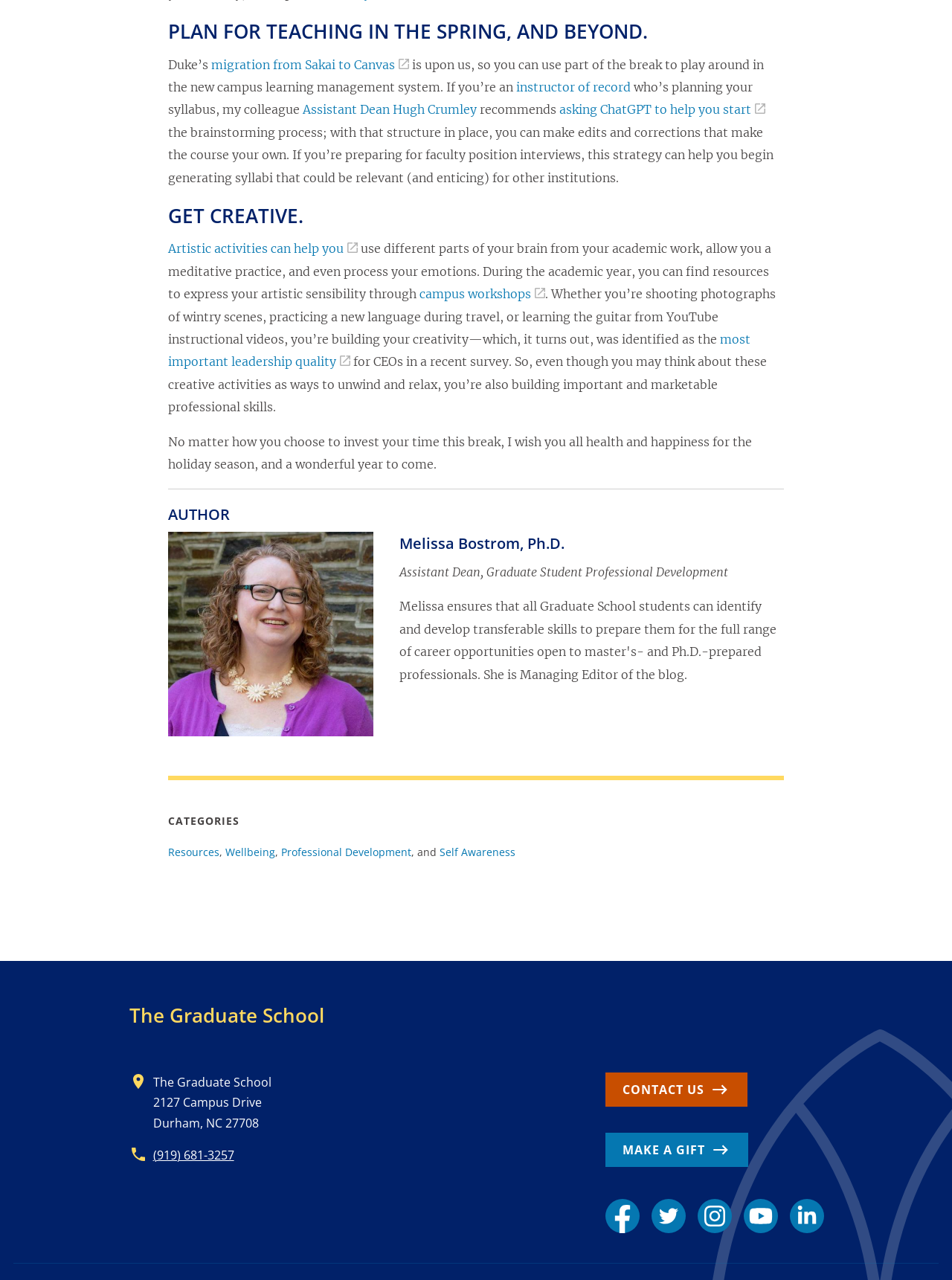Utilize the details in the image to thoroughly answer the following question: What is the purpose of asking ChatGPT to help with syllabus planning?

According to the article, asking ChatGPT to help with syllabus planning is suggested as a way to start the brainstorming process, which can then be edited and corrected to make the course one's own.